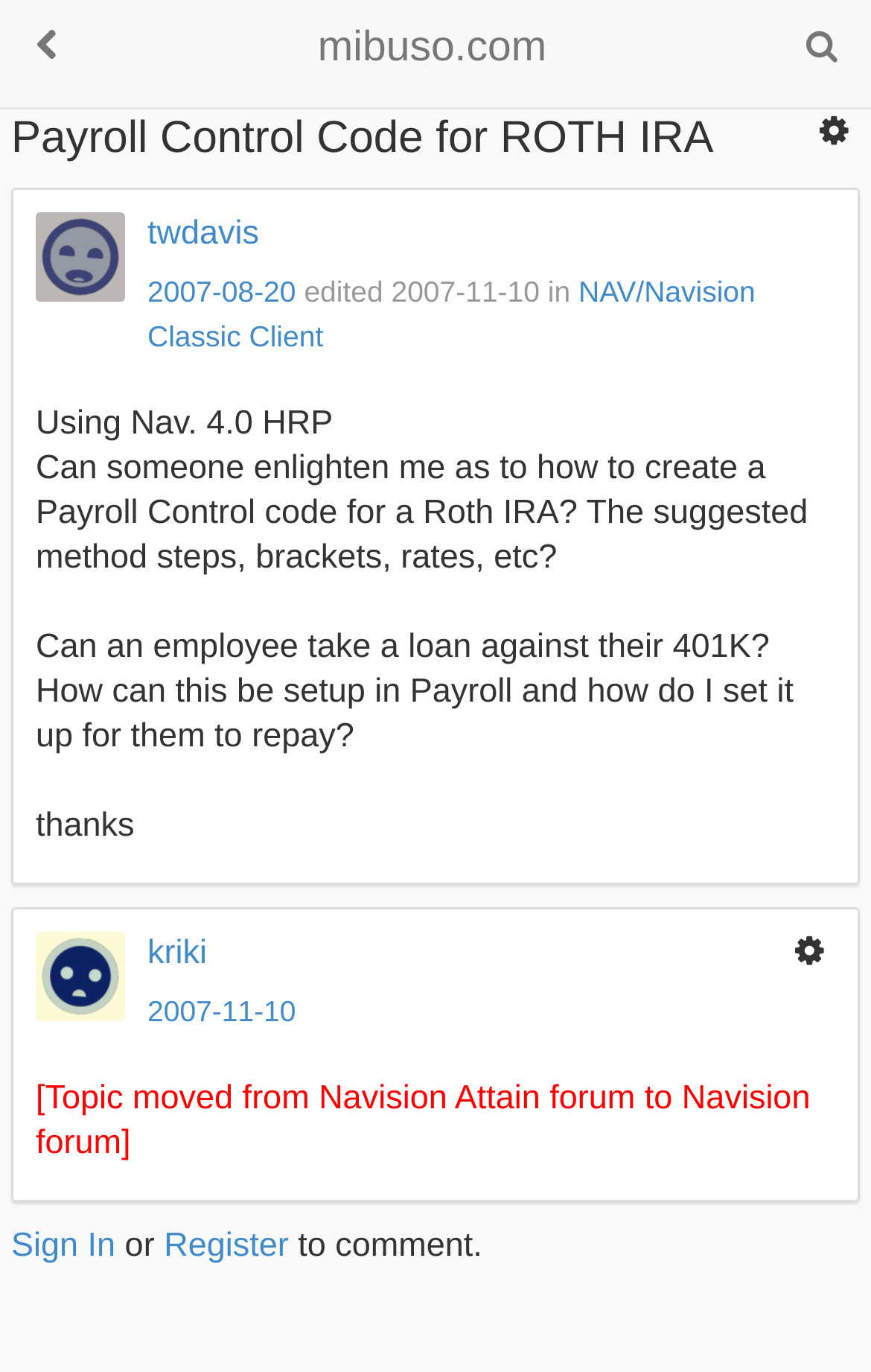Please predict the bounding box coordinates (top-left x, top-left y, bottom-right x, bottom-right y) for the UI element in the screenshot that fits the description: June 22, 2009March 17, 2018

None